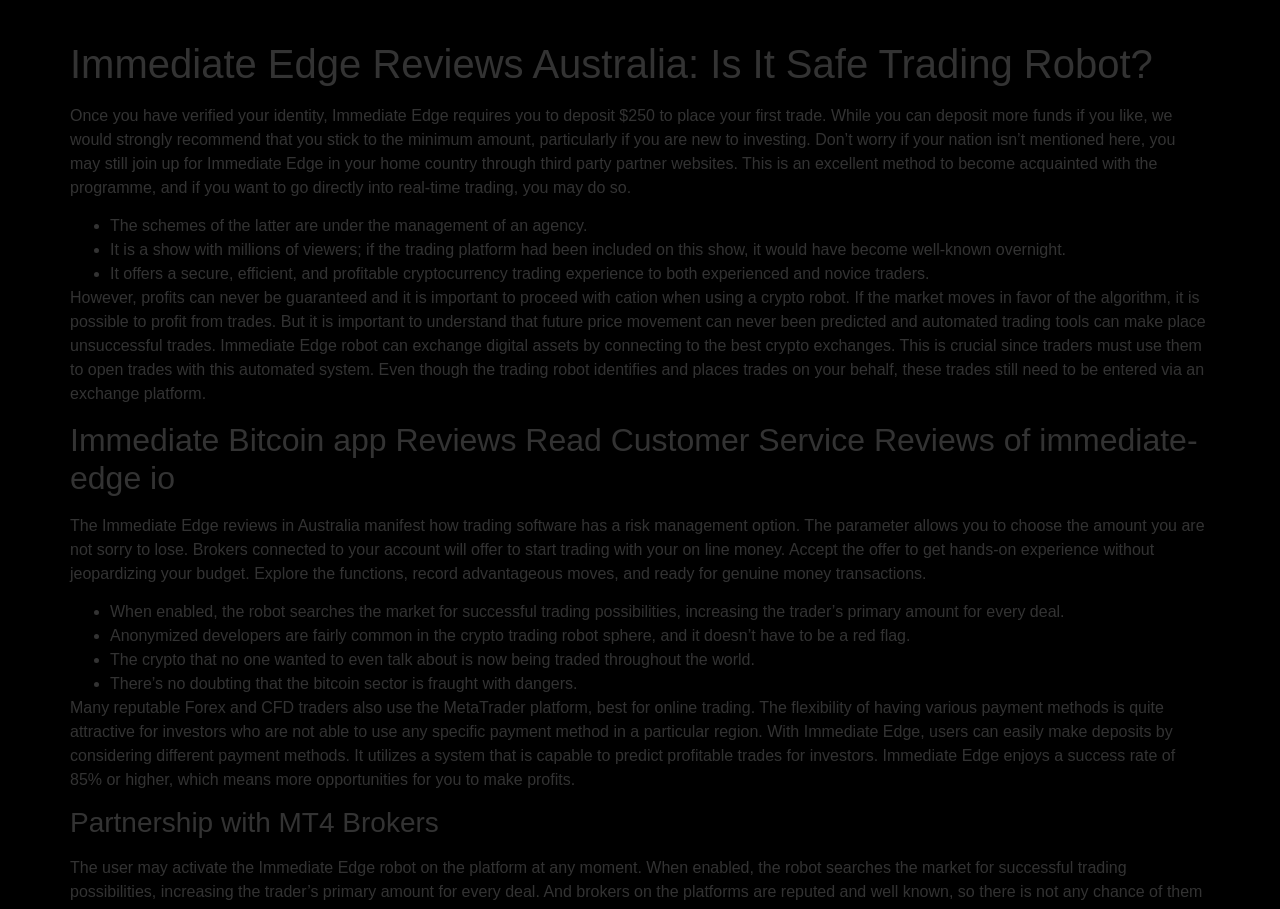What is the function of the robot when enabled?
Offer a detailed and exhaustive answer to the question.

According to the webpage, when enabled, the robot searches the market for successful trading possibilities, increasing the trader’s primary amount for every deal.